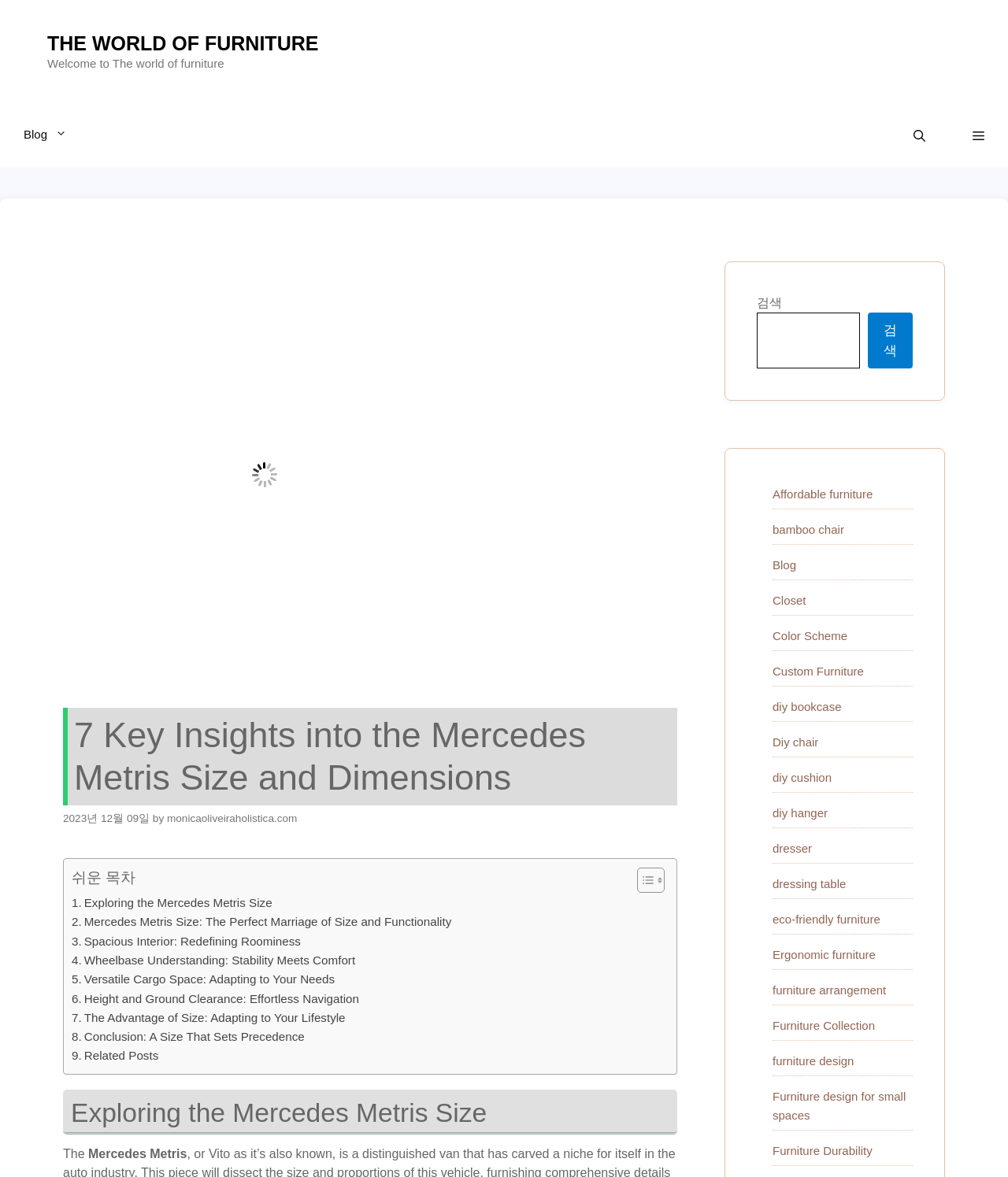Please mark the bounding box coordinates of the area that should be clicked to carry out the instruction: "Explore the 'Affordable furniture' link".

[0.766, 0.414, 0.866, 0.426]